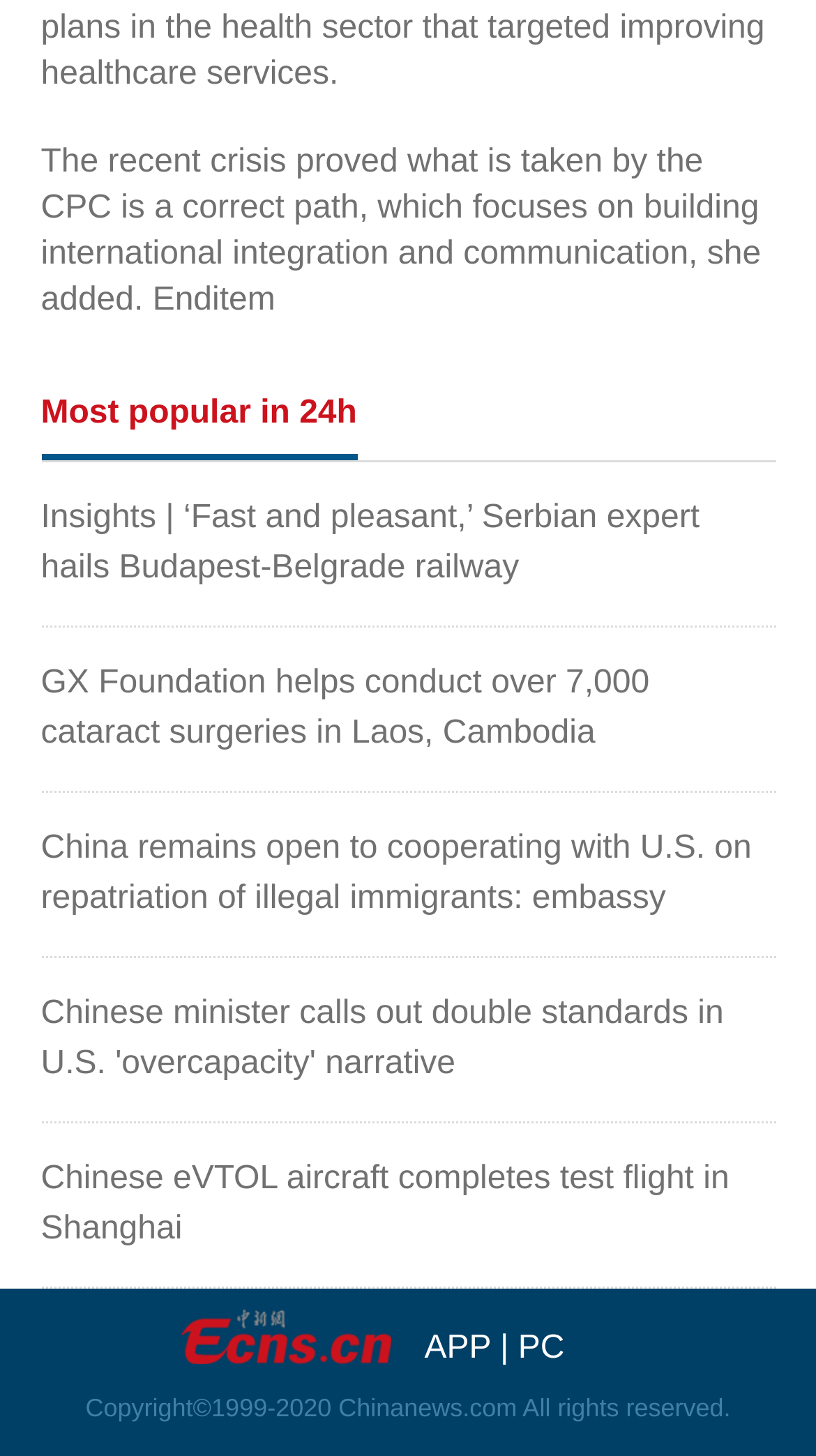Answer the following query with a single word or phrase:
What is the copyright year range of the website?

1999-2020